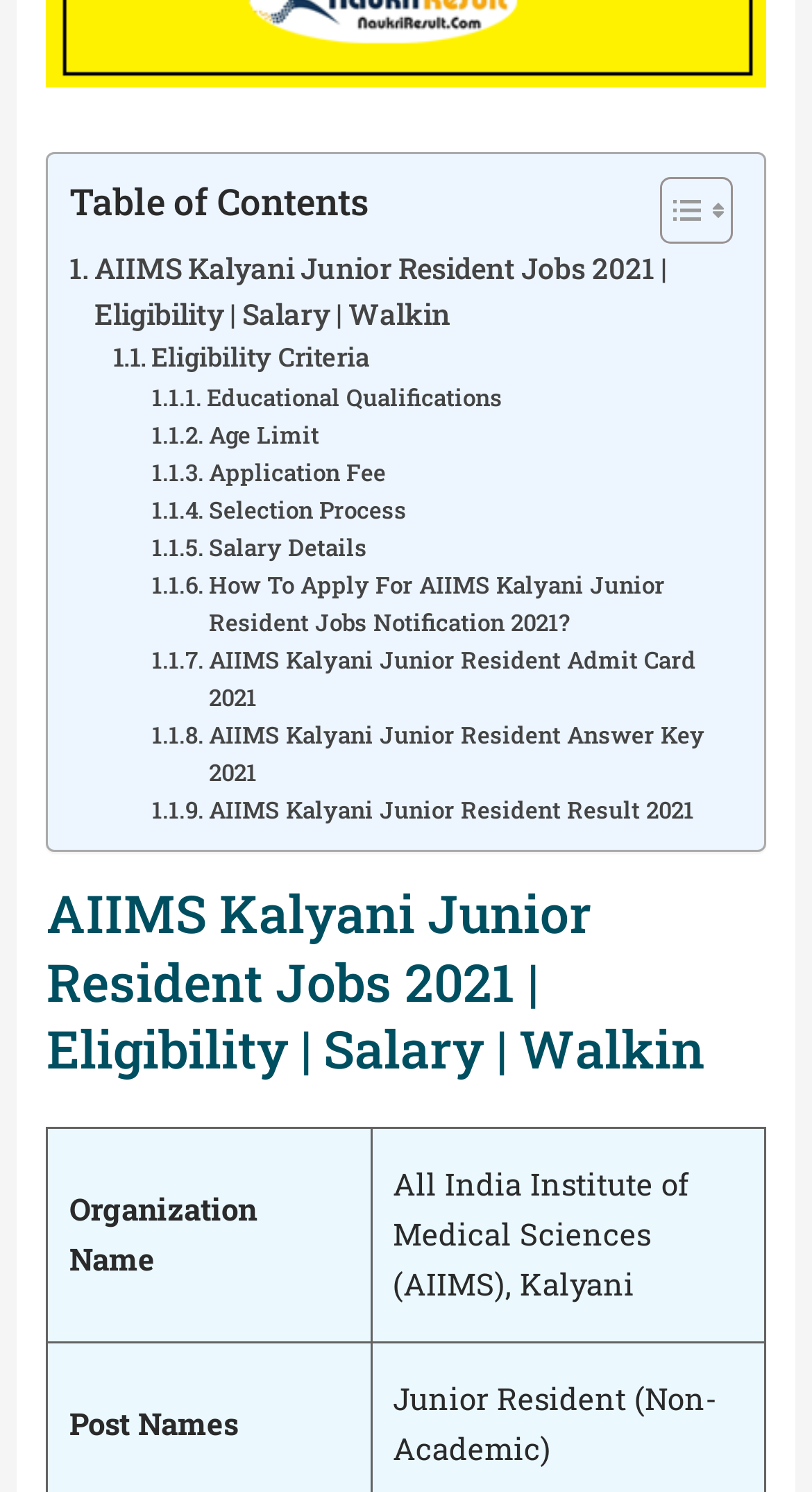How many links are there in the Table of Contents section?
Answer the question with a single word or phrase derived from the image.

9